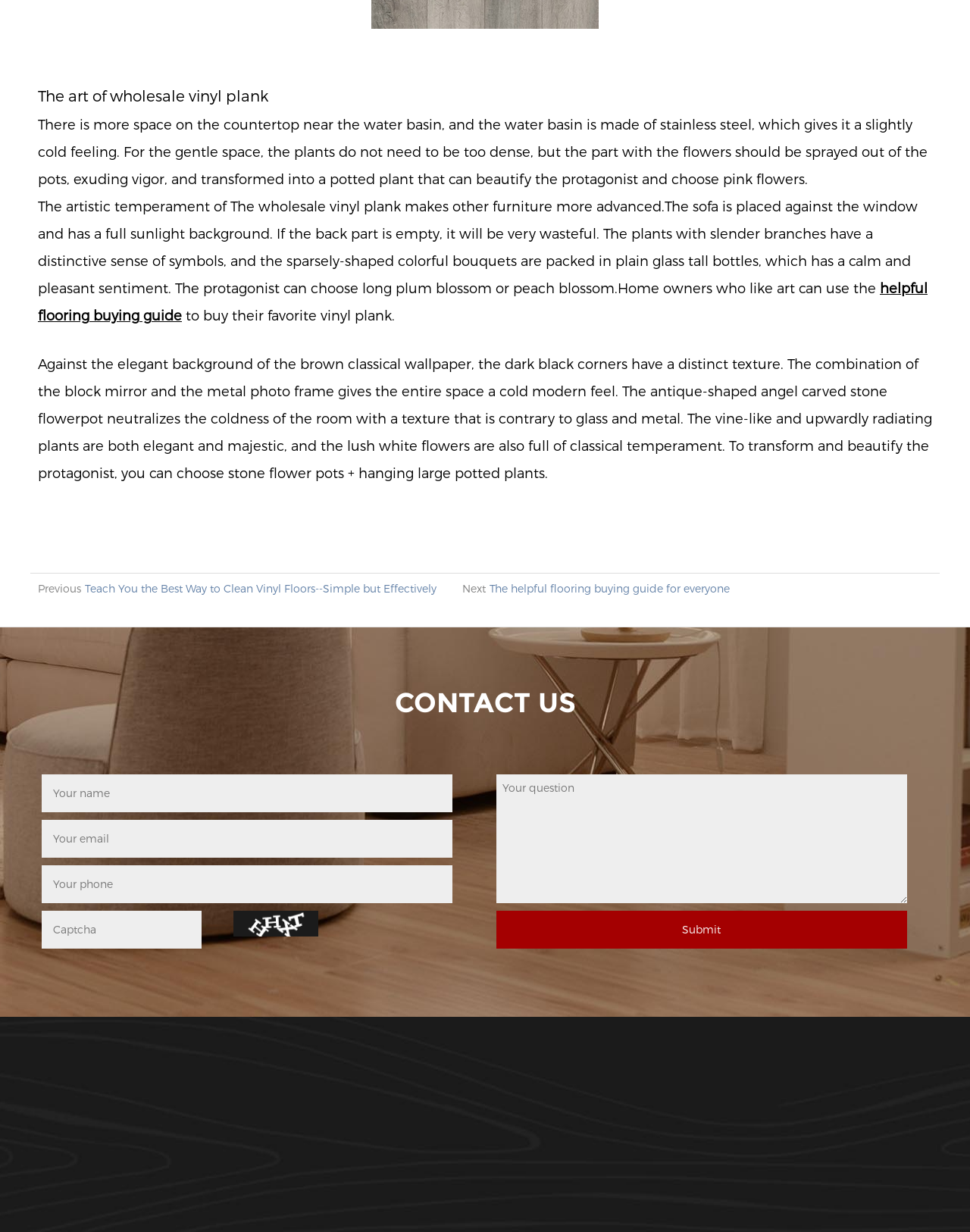Bounding box coordinates are specified in the format (top-left x, top-left y, bottom-right x, bottom-right y). All values are floating point numbers bounded between 0 and 1. Please provide the bounding box coordinate of the region this sentence describes: Stream / Download

None